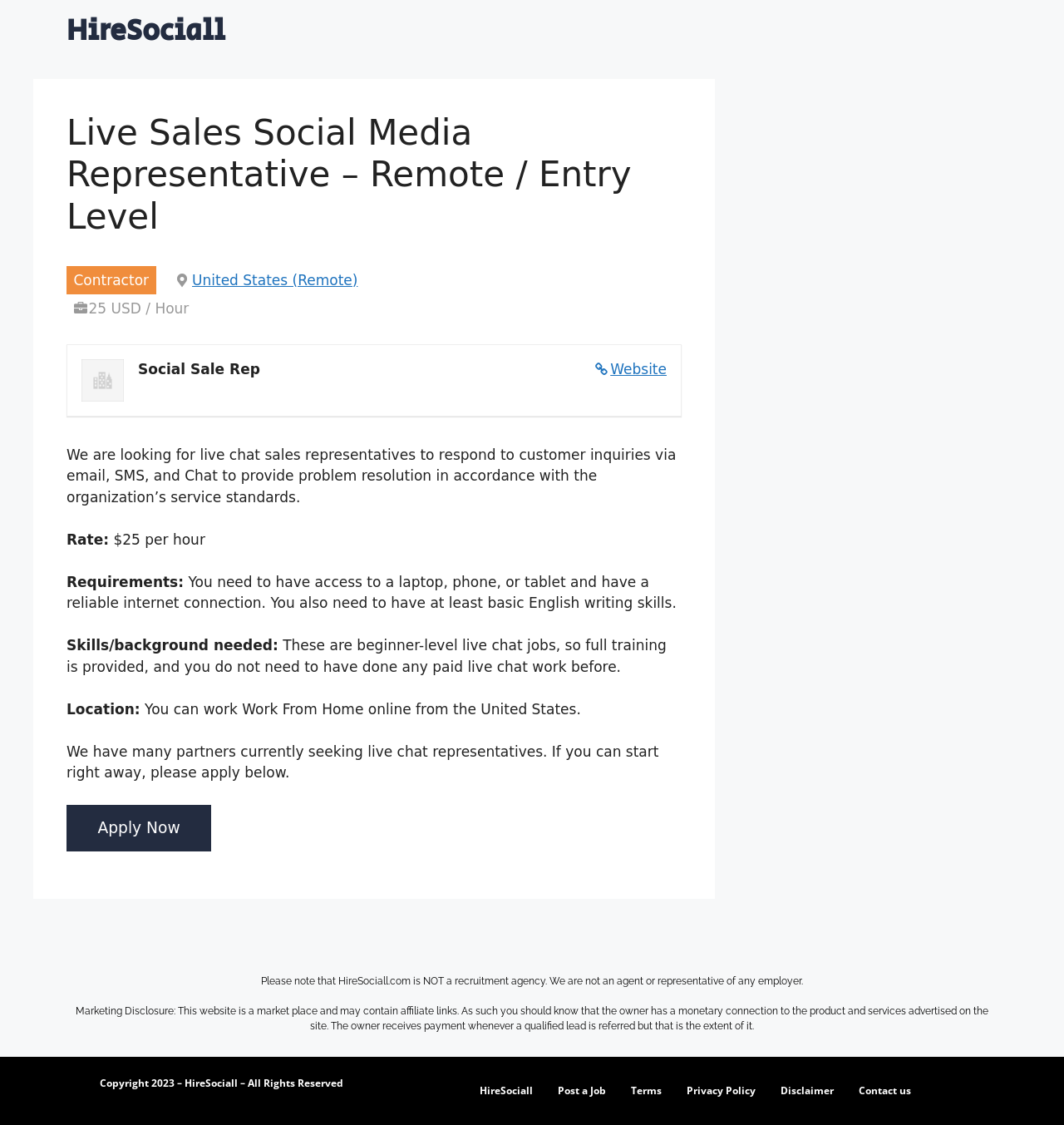Determine the bounding box for the UI element as described: "Contact us". The coordinates should be represented as four float numbers between 0 and 1, formatted as [left, top, right, bottom].

[0.795, 0.954, 0.868, 0.985]